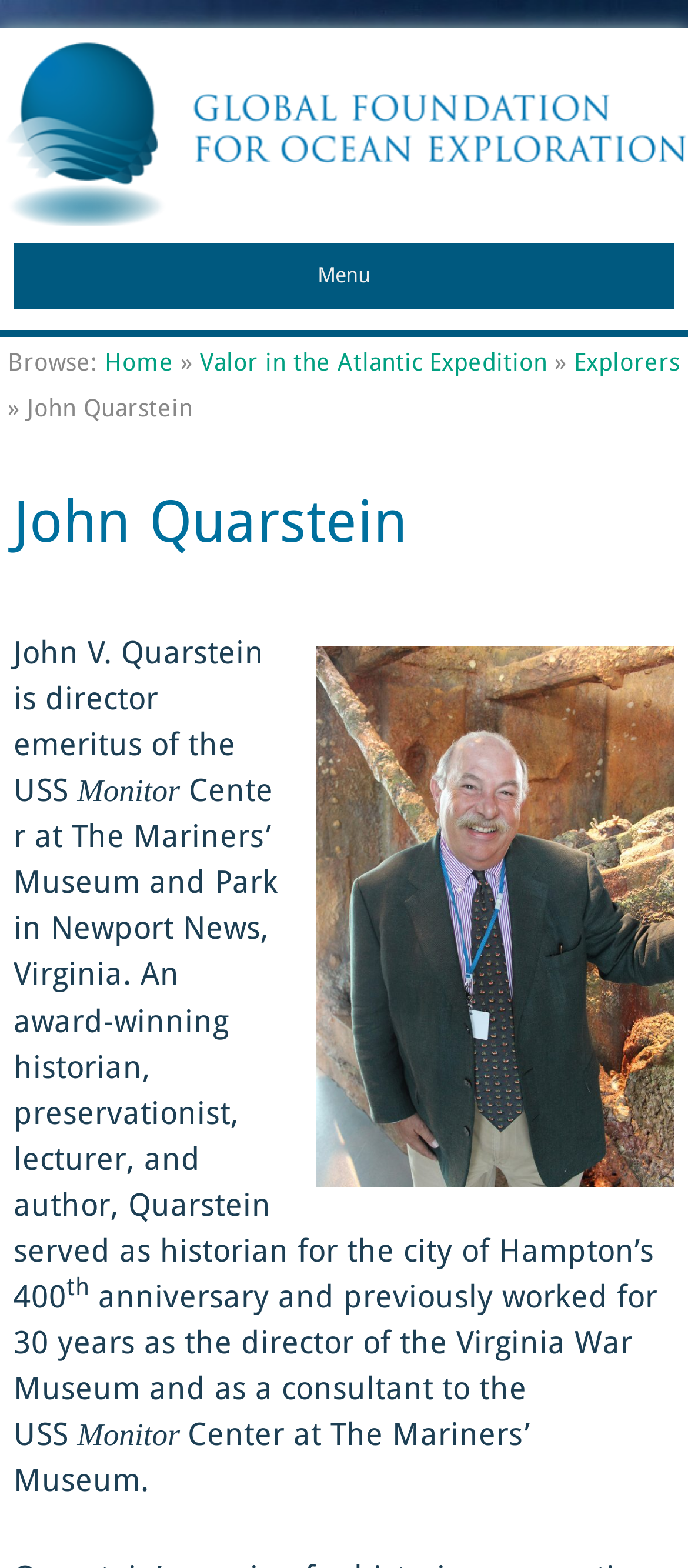What is John Quarstein's profession?
Craft a detailed and extensive response to the question.

I found the answer by reading the text on the webpage, which describes John Quarstein as an 'award-winning historian, preservationist, lecturer, and author'. This suggests that one of his professions is a historian.